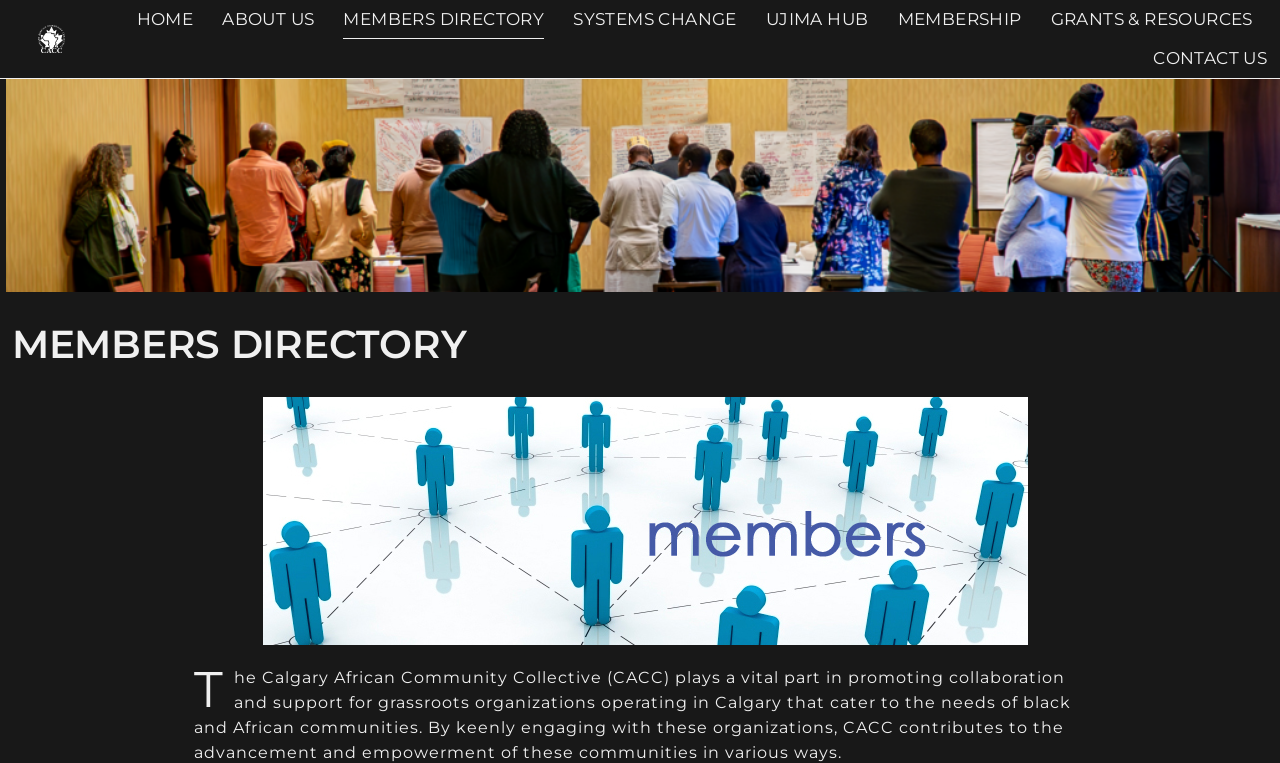Please give a one-word or short phrase response to the following question: 
What is the name of the community collective?

Calgary African Community Collective